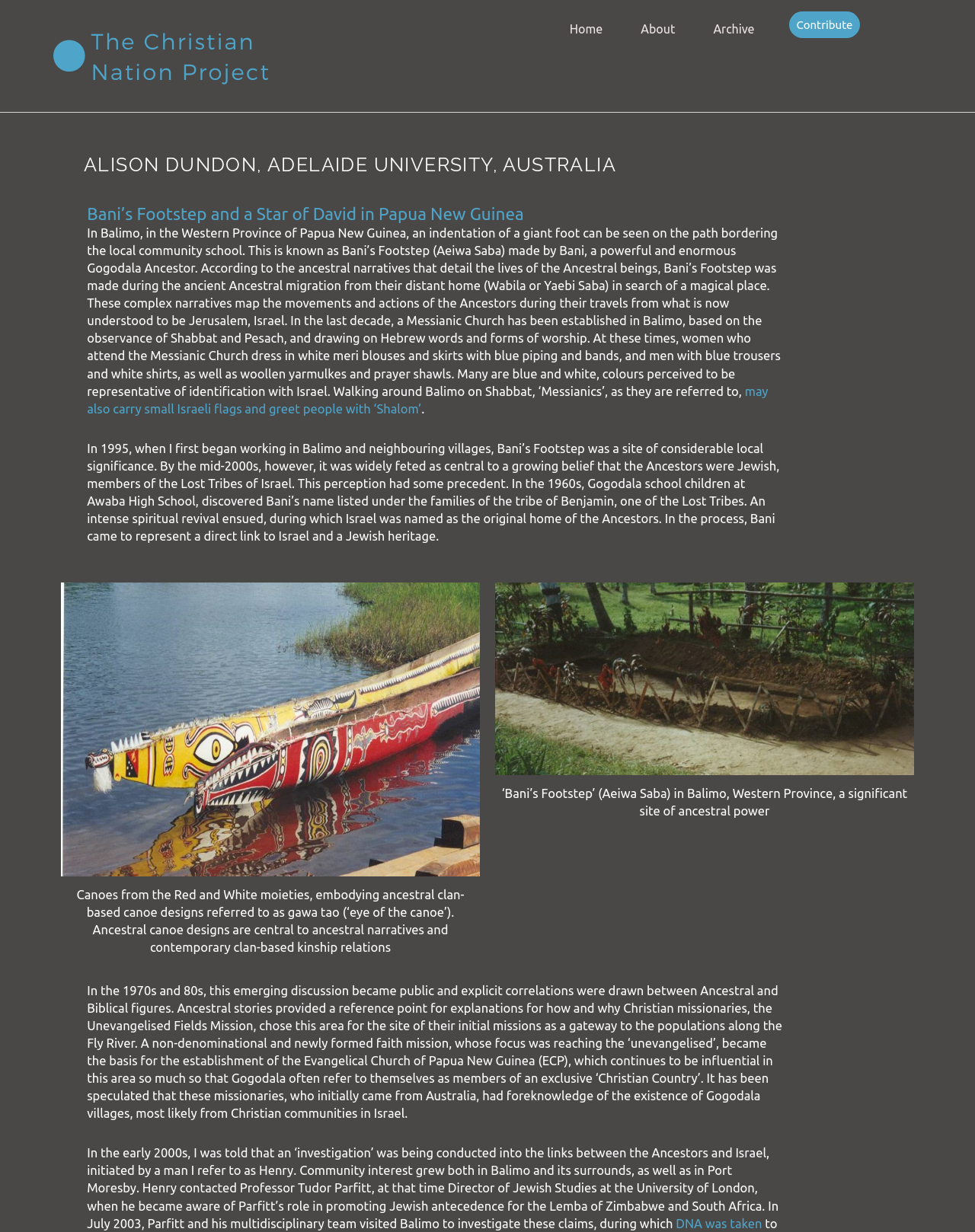Please identify the coordinates of the bounding box for the clickable region that will accomplish this instruction: "Read the article about Bani's Footstep and a Star of David in Papua New Guinea".

[0.089, 0.164, 0.804, 0.182]